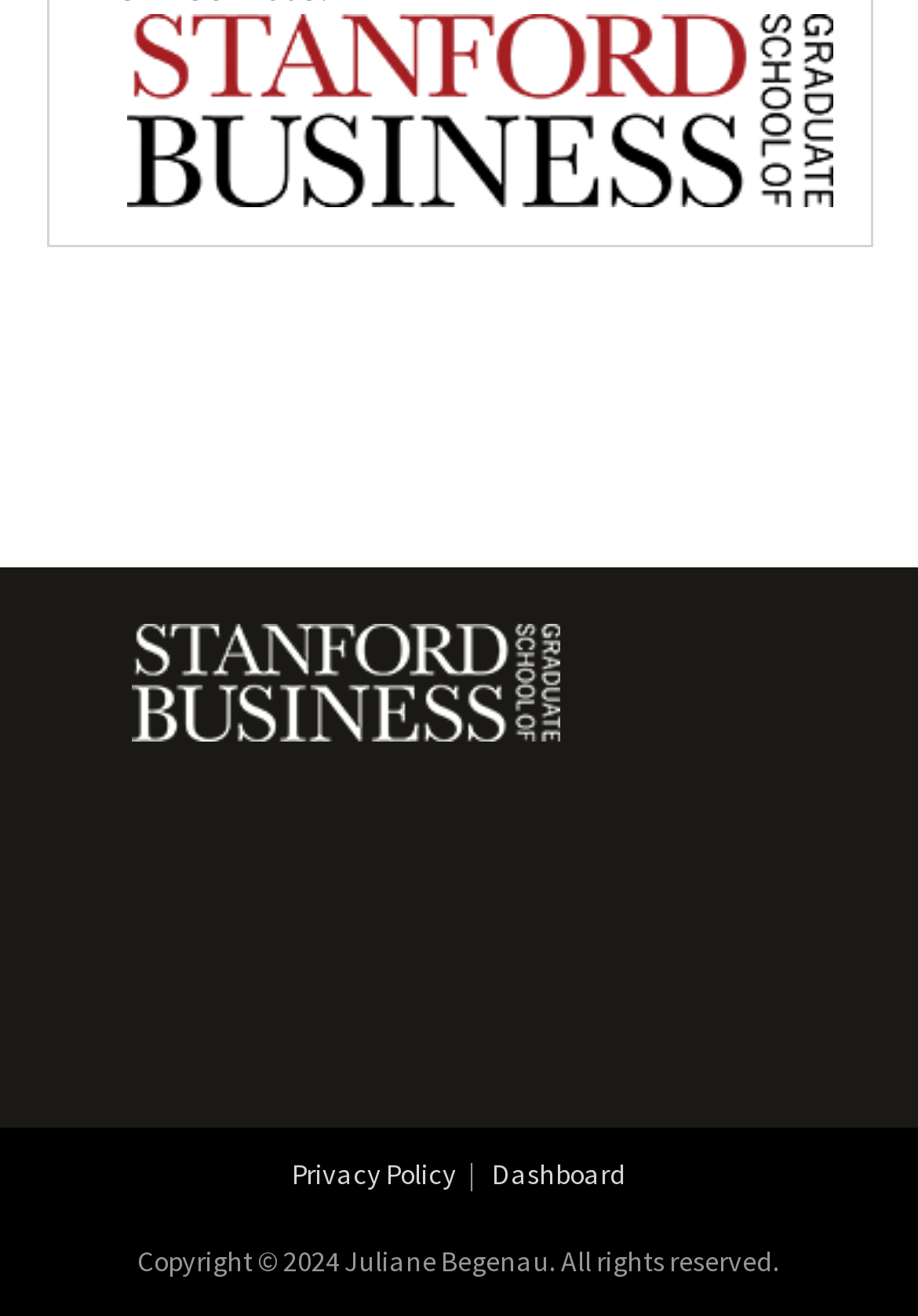Identify and provide the bounding box for the element described by: "Dashboard".

[0.536, 0.879, 0.682, 0.906]